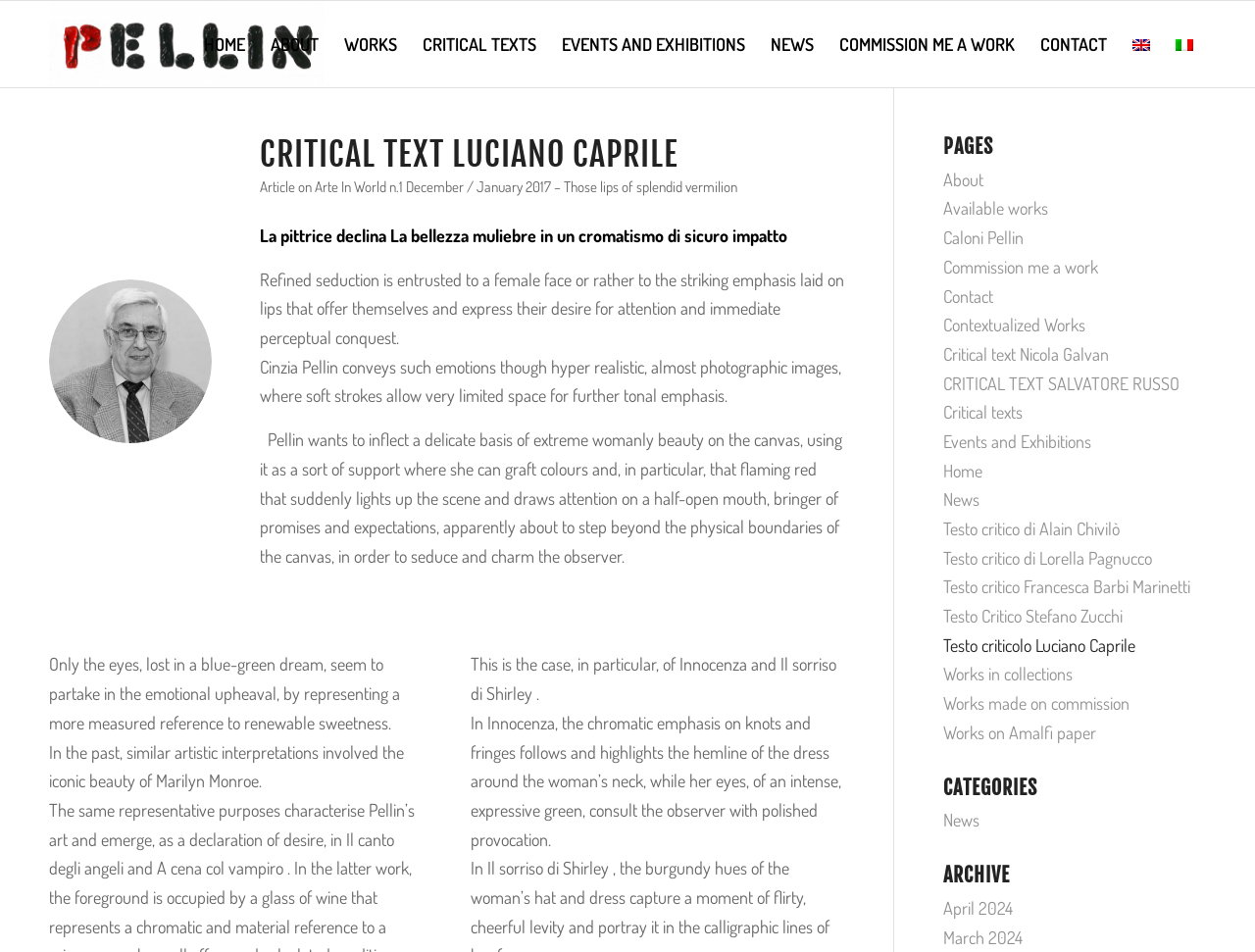What is the title of the critical text?
Provide a short answer using one word or a brief phrase based on the image.

CRITICAL TEXT LUCIANO CAPRILE